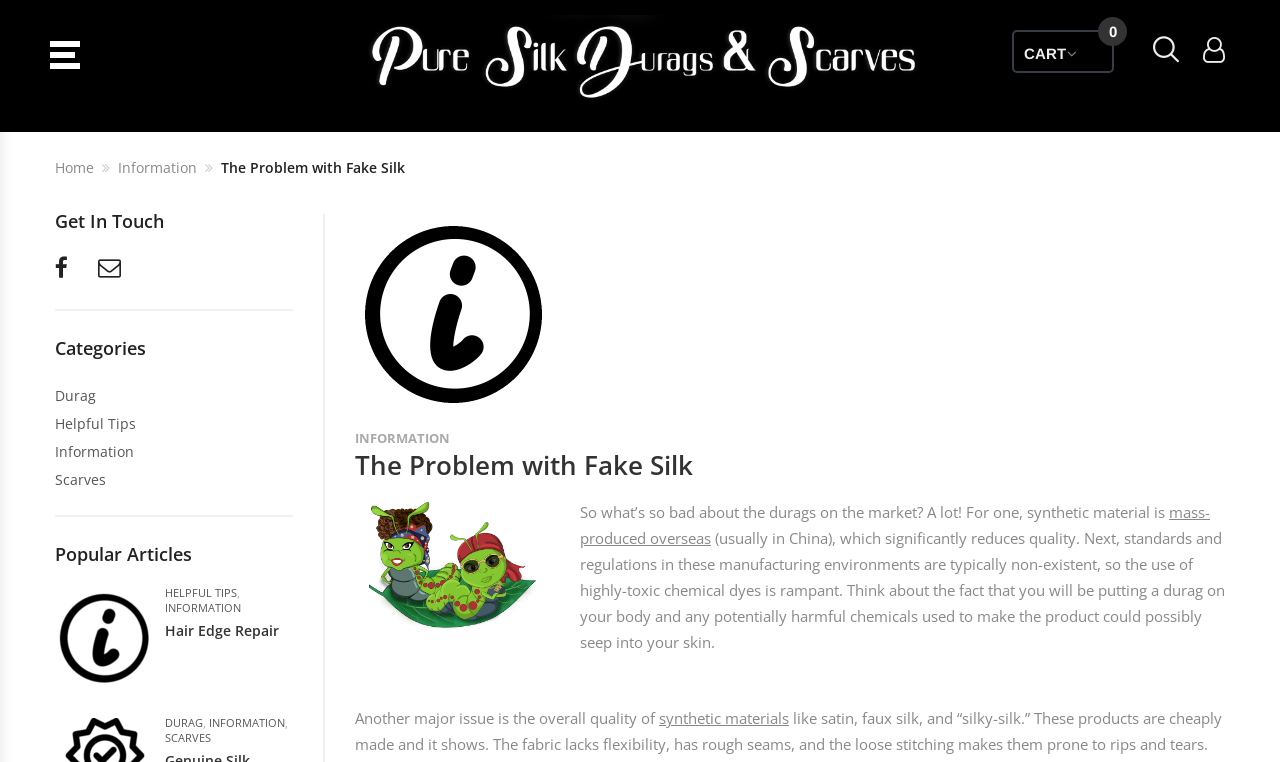What is the category of the 'Hair Edge Repair' article?
From the image, respond using a single word or phrase.

Helpful Tips